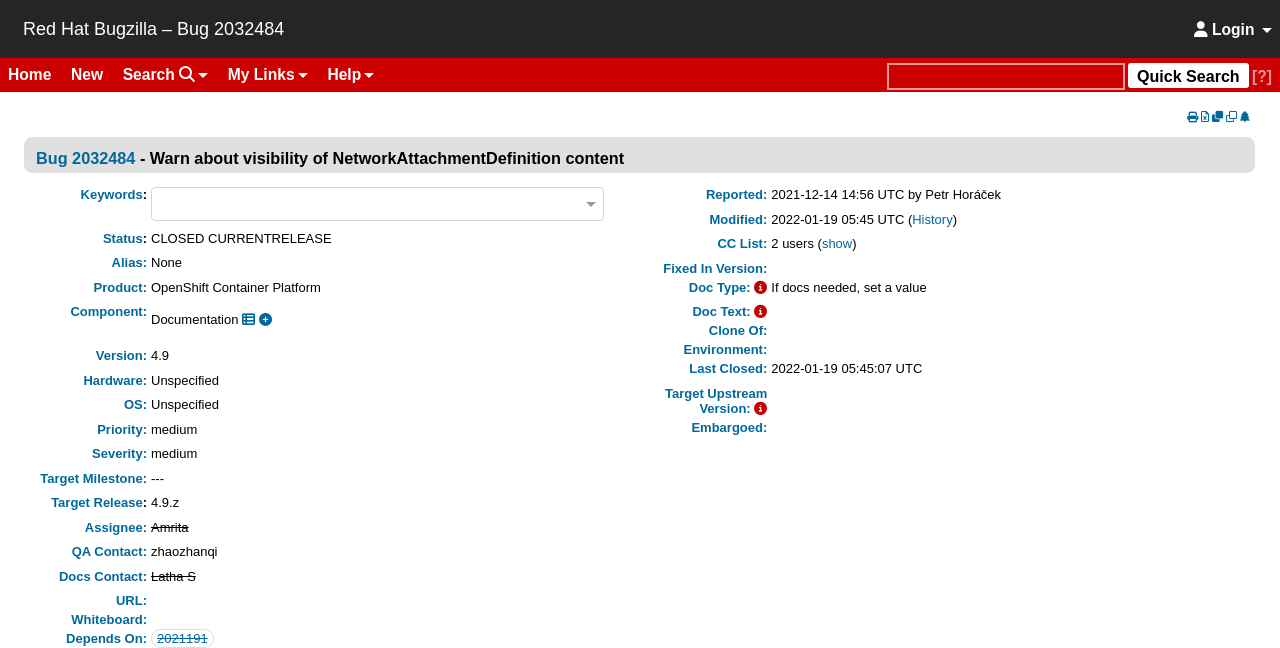Use a single word or phrase to answer the question:
What is the priority of the bug?

medium